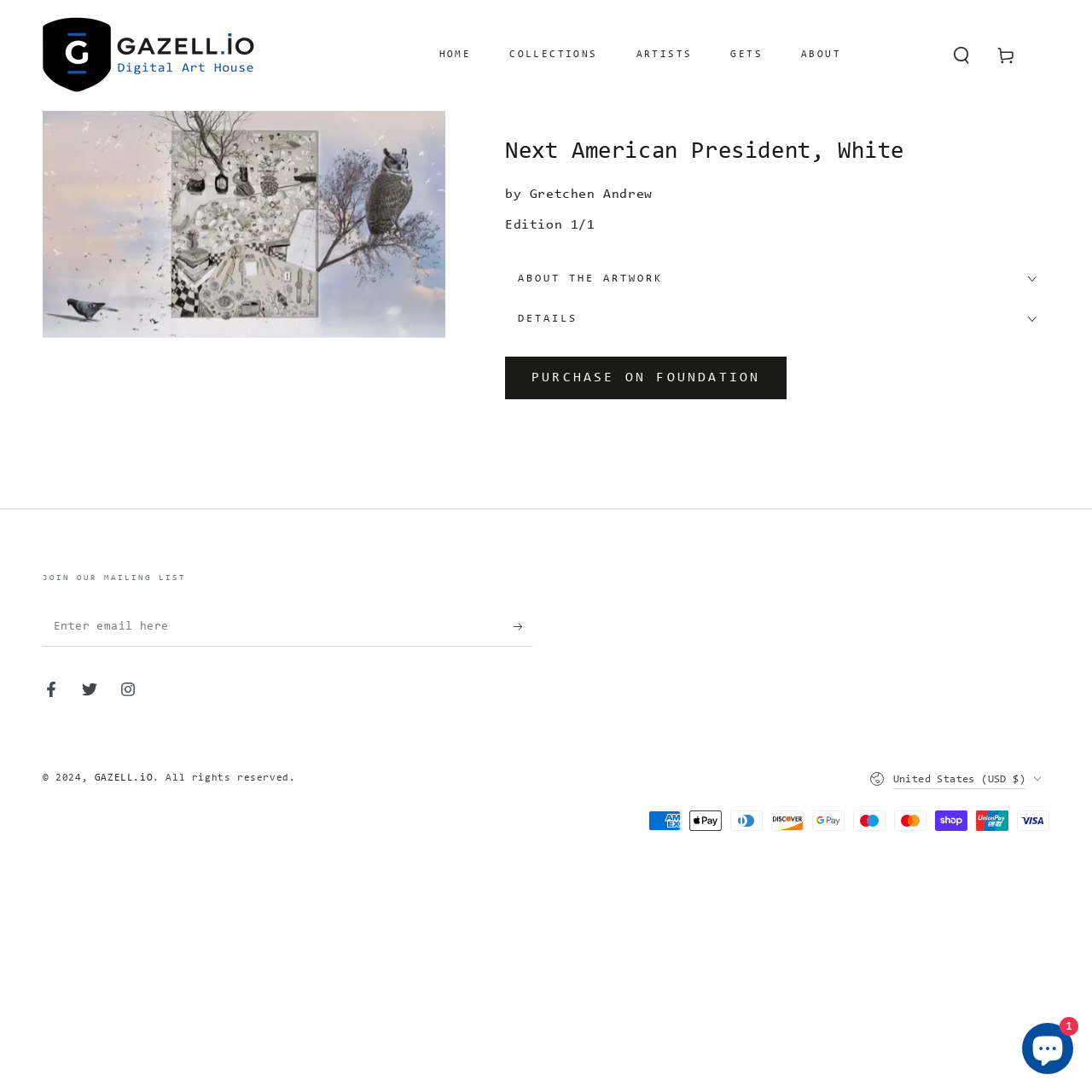Please find the main title text of this webpage.

Next American President, White